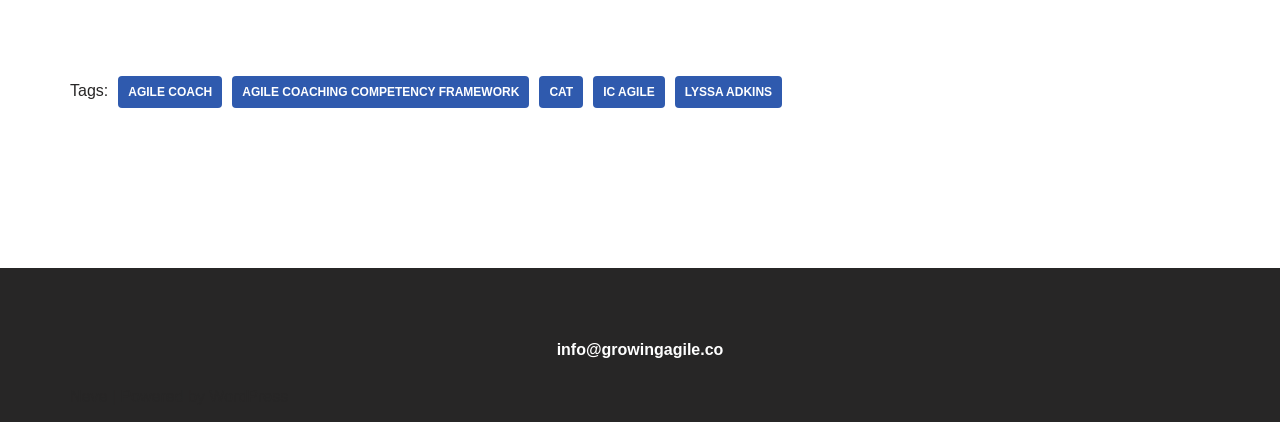What is the email address provided on the webpage?
Please provide a comprehensive answer based on the contents of the image.

The email address is found at the bottom of the webpage, in a static text element with the bounding box coordinates [0.435, 0.807, 0.565, 0.848].